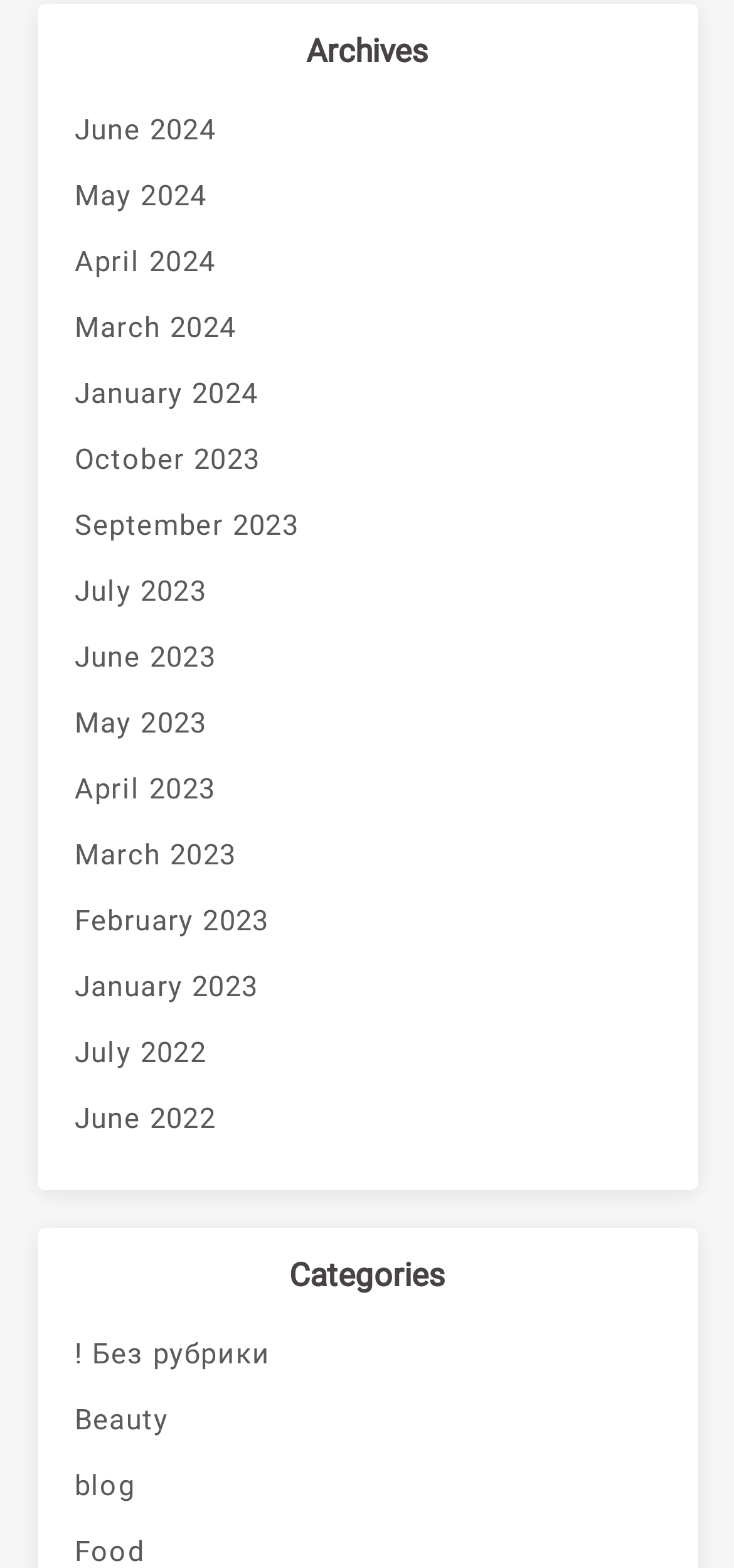What is the latest year listed?
Using the image, give a concise answer in the form of a single word or short phrase.

2024